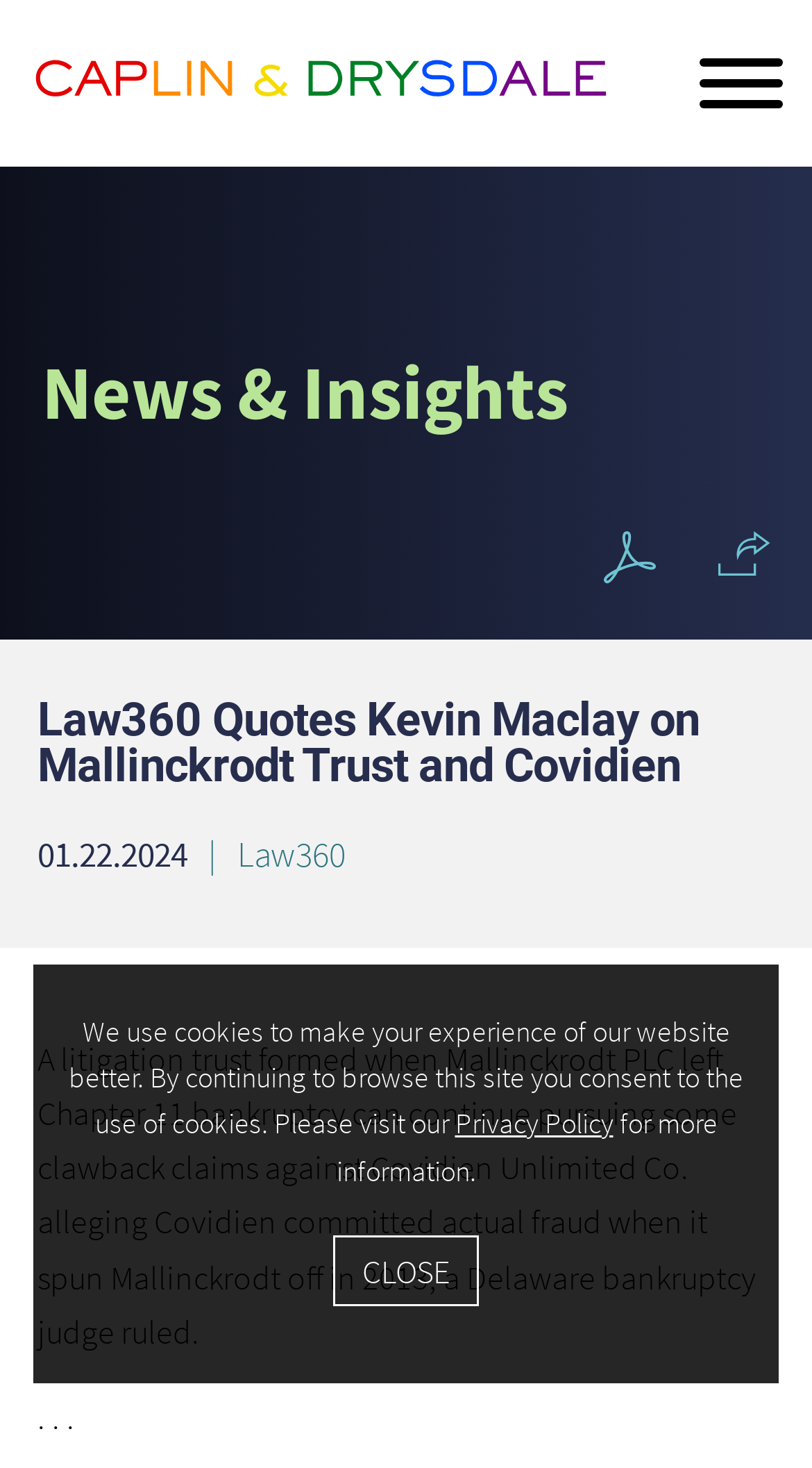Determine the bounding box coordinates of the clickable region to carry out the instruction: "Click the Share Icon button".

[0.885, 0.363, 0.949, 0.393]